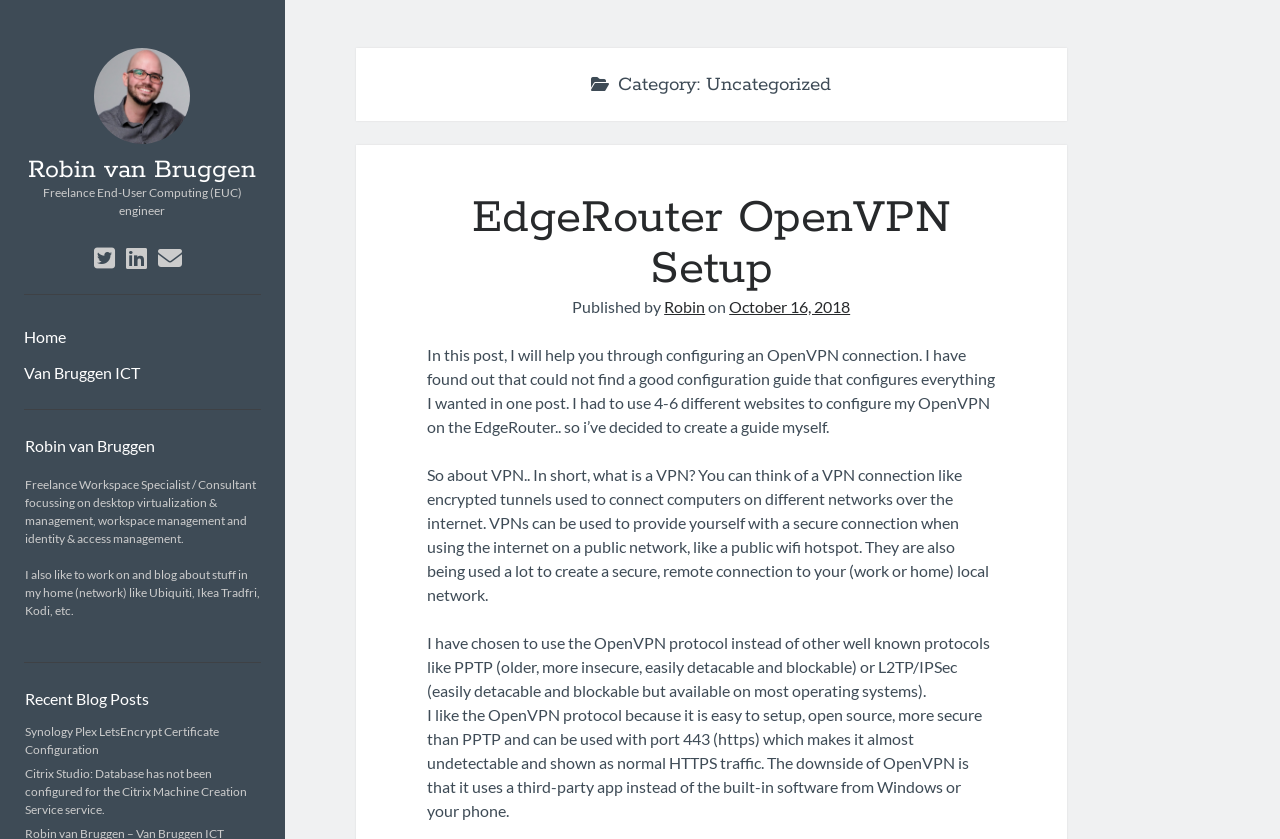Please reply with a single word or brief phrase to the question: 
What is the profession of Robin van Bruggen?

Freelance End-User Computing engineer